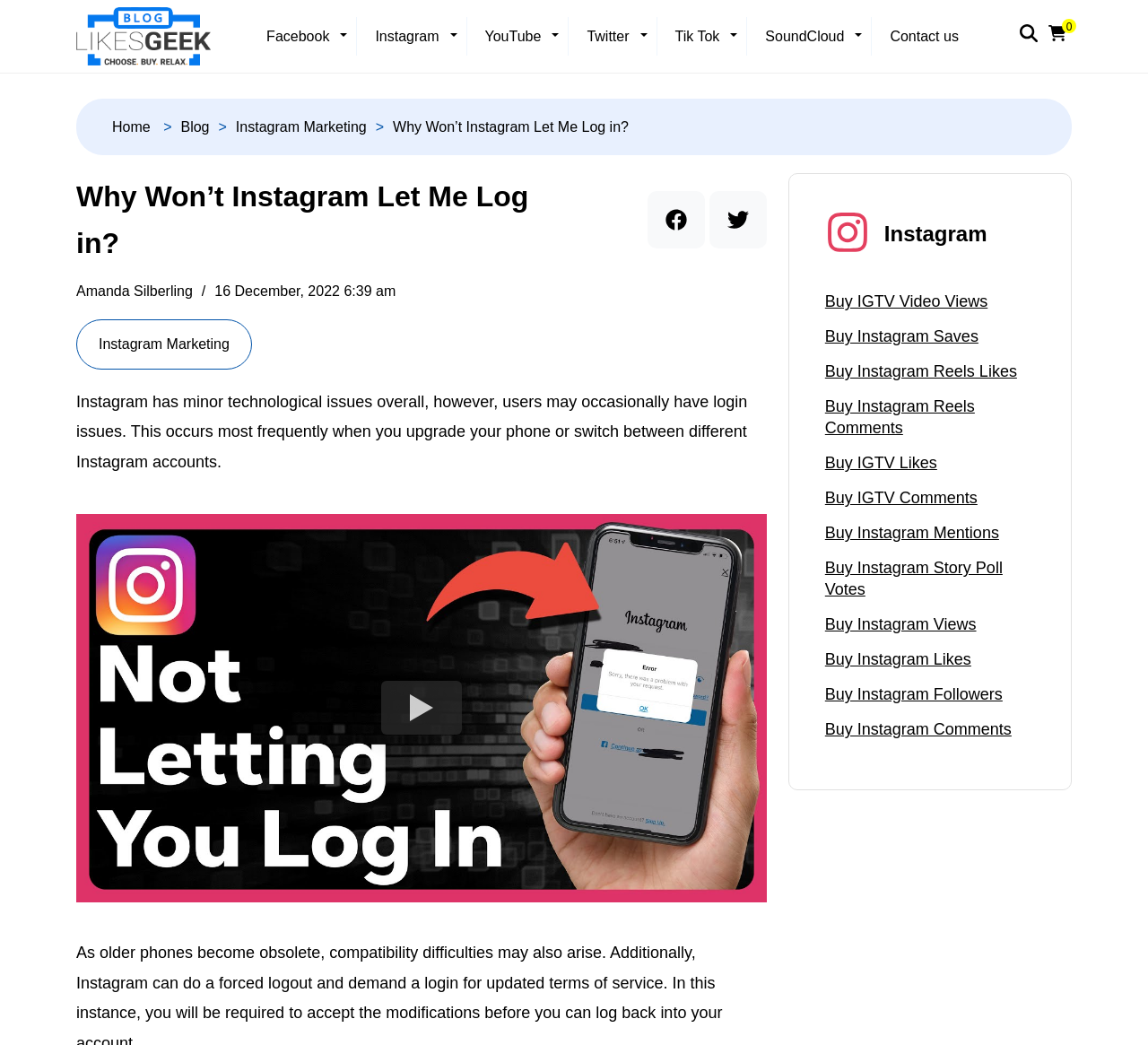Please specify the bounding box coordinates of the clickable region to carry out the following instruction: "Search for something". The coordinates should be four float numbers between 0 and 1, in the format [left, top, right, bottom].

[0.884, 0.023, 0.909, 0.047]